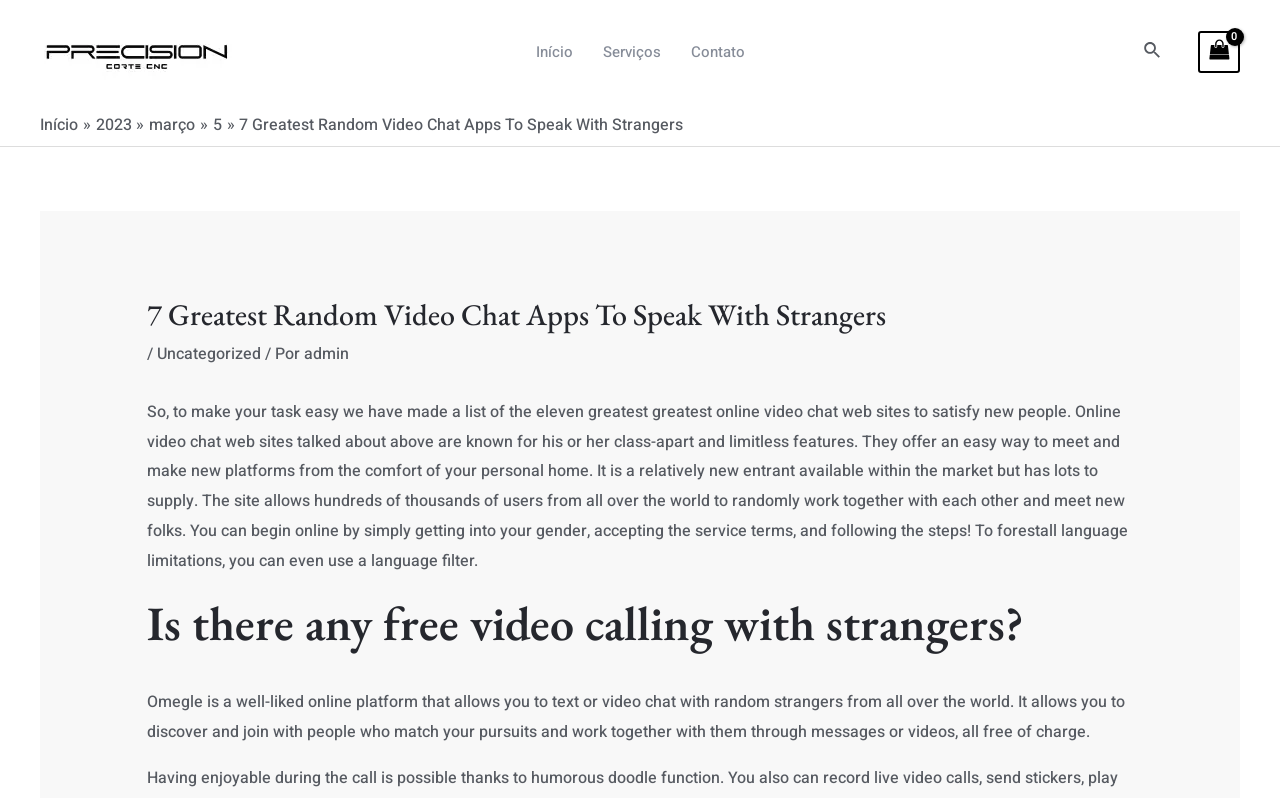Locate the bounding box coordinates of the element that should be clicked to fulfill the instruction: "Search using the search icon".

[0.894, 0.047, 0.908, 0.083]